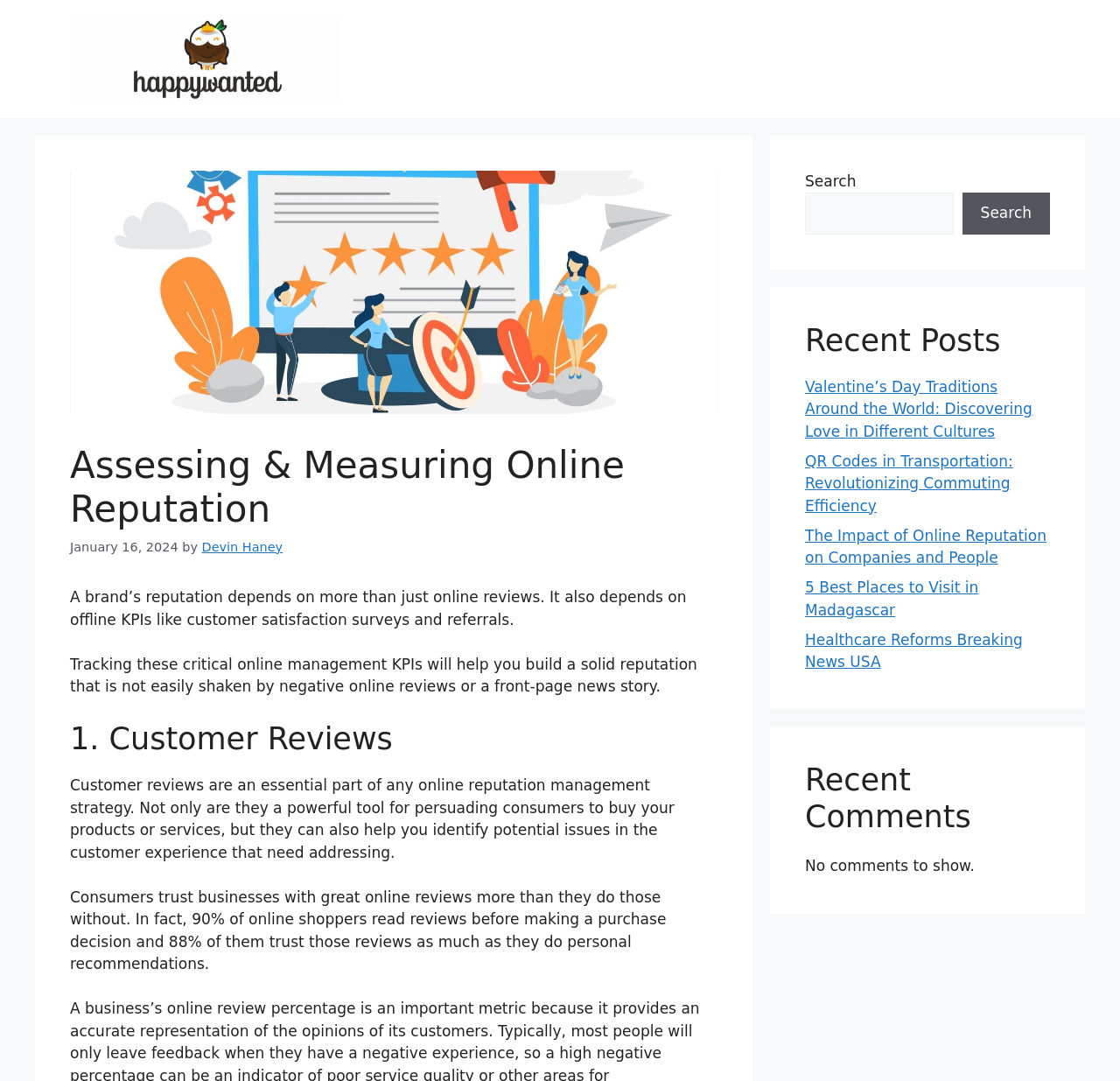Locate the bounding box coordinates of the area you need to click to fulfill this instruction: 'Check out the related article 'Bengal Cat vs Domestic cat''. The coordinates must be in the form of four float numbers ranging from 0 to 1: [left, top, right, bottom].

None